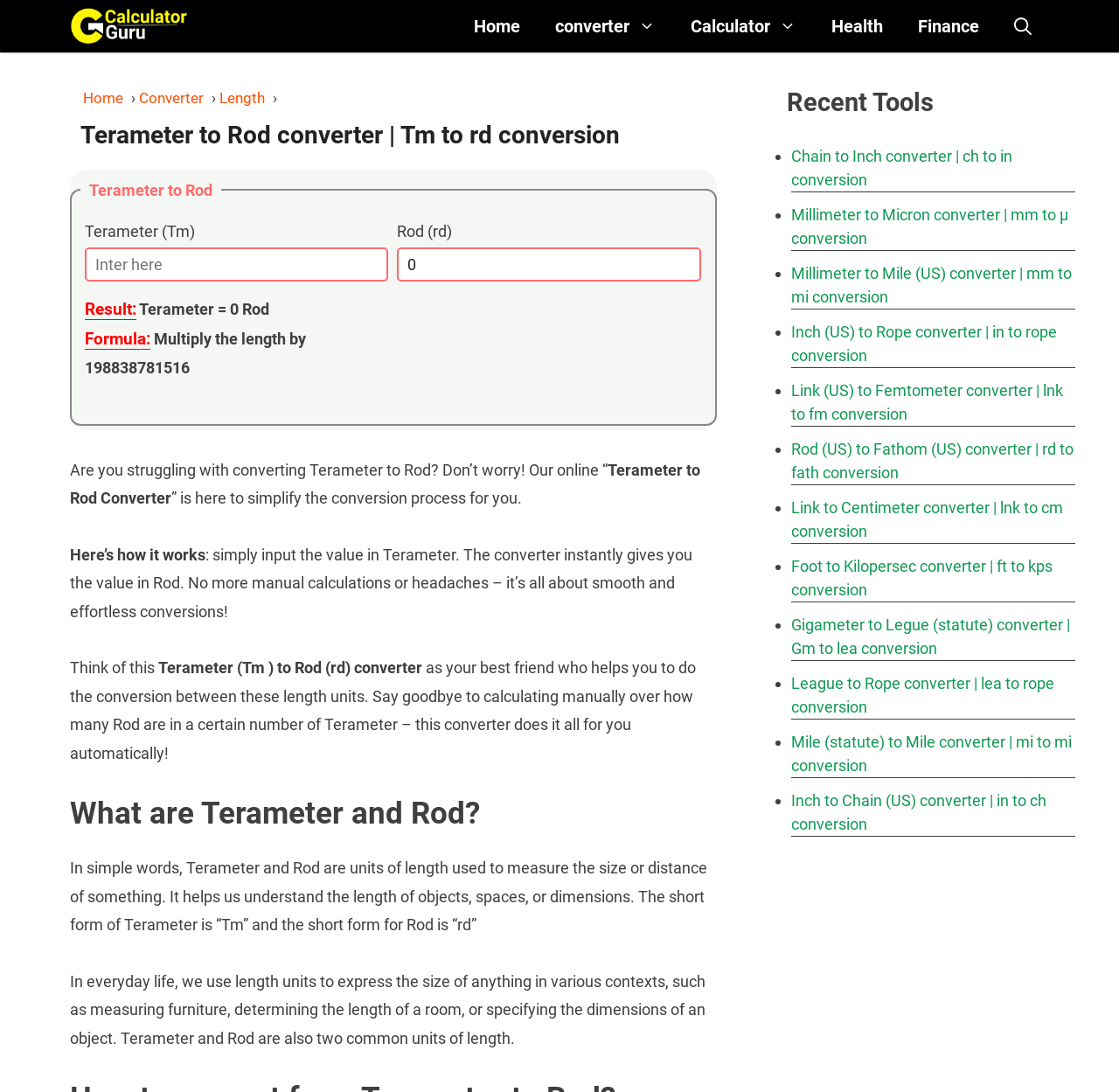Use a single word or phrase to answer this question: 
What are the two common units of length mentioned on the webpage?

Terameter and Rod